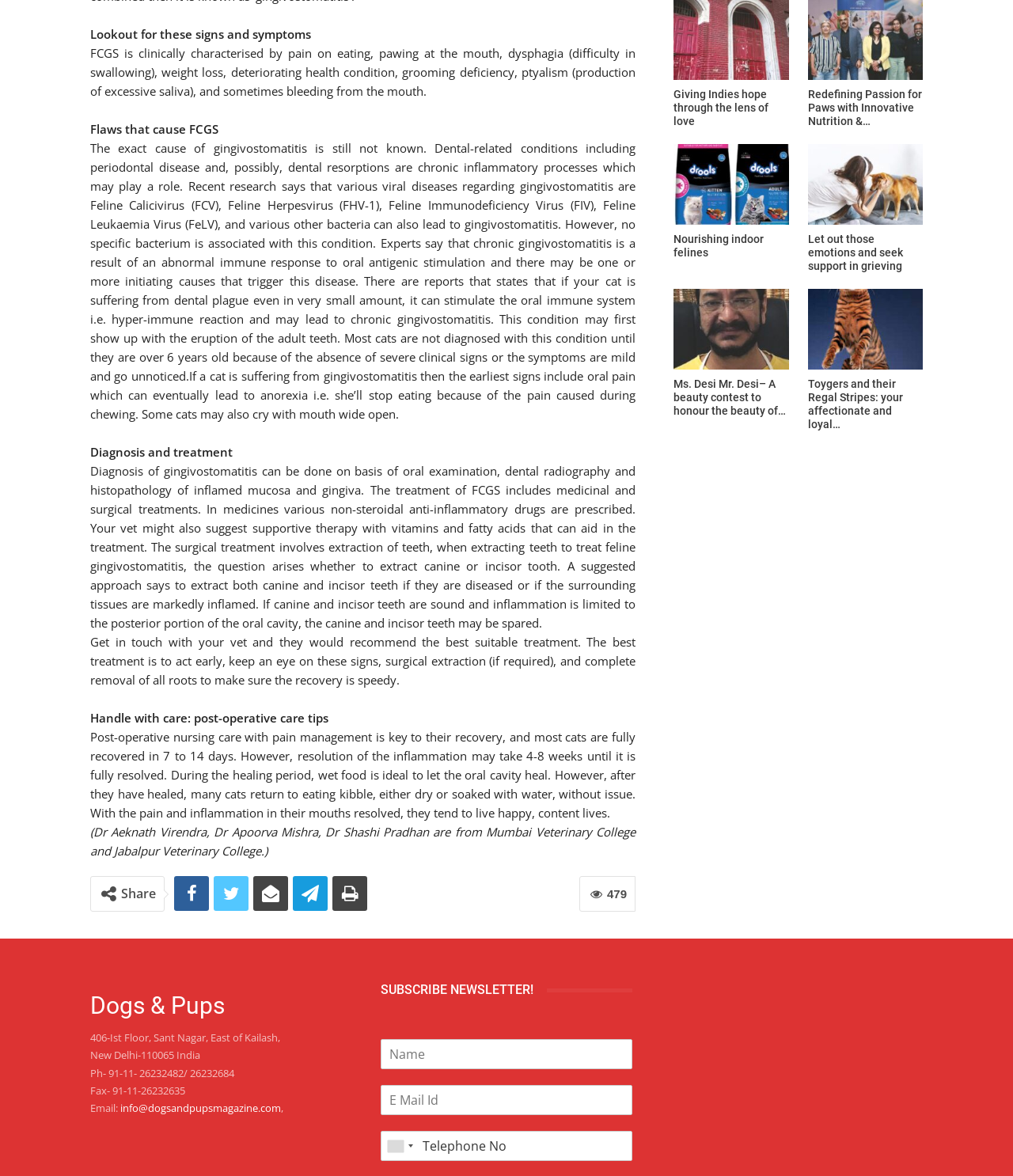Determine the bounding box for the UI element that matches this description: "parent_node: Name * name="wpforms[fields][0]" placeholder="Name"".

[0.376, 0.884, 0.624, 0.909]